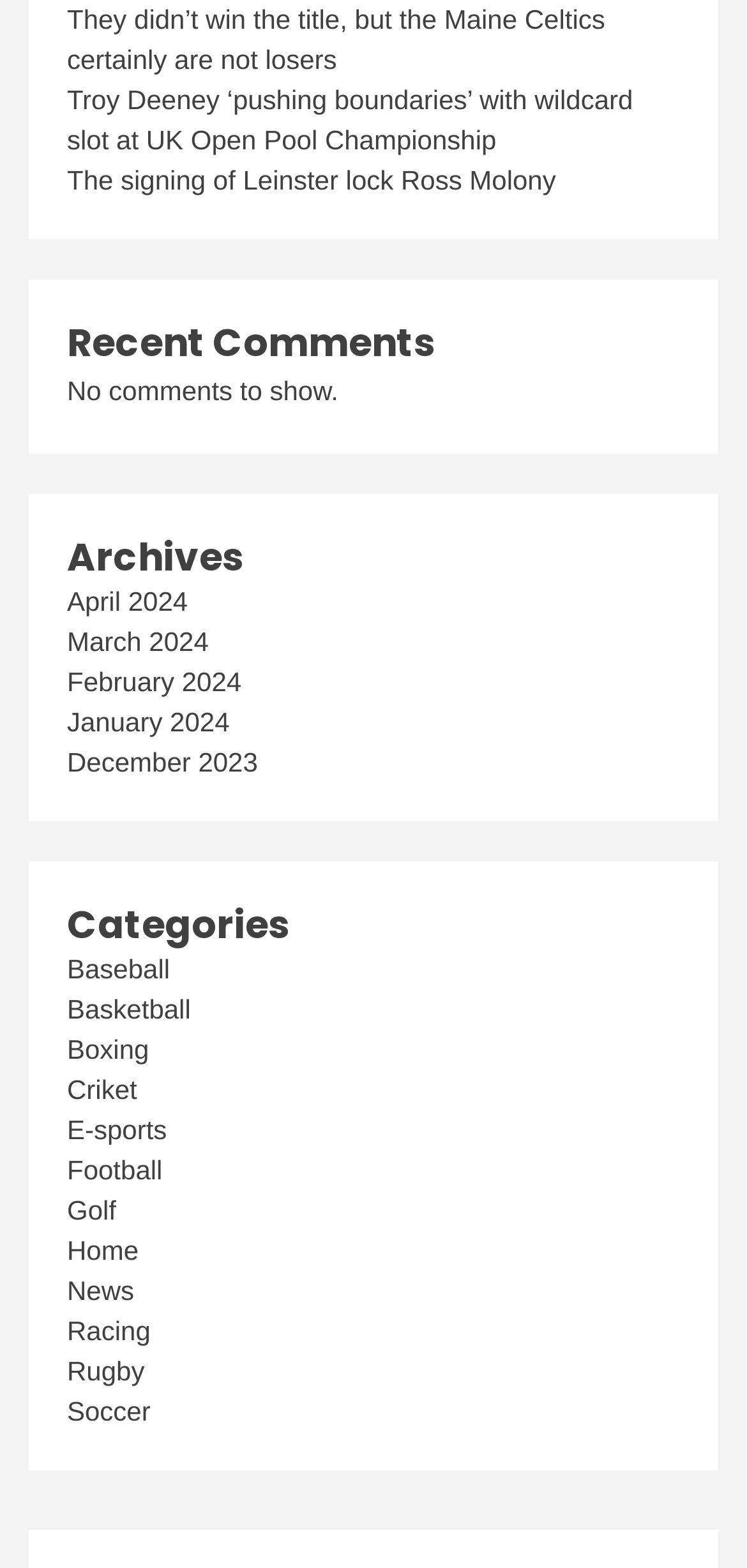Identify the bounding box coordinates for the UI element described as follows: "April 2024". Ensure the coordinates are four float numbers between 0 and 1, formatted as [left, top, right, bottom].

[0.09, 0.373, 0.251, 0.393]